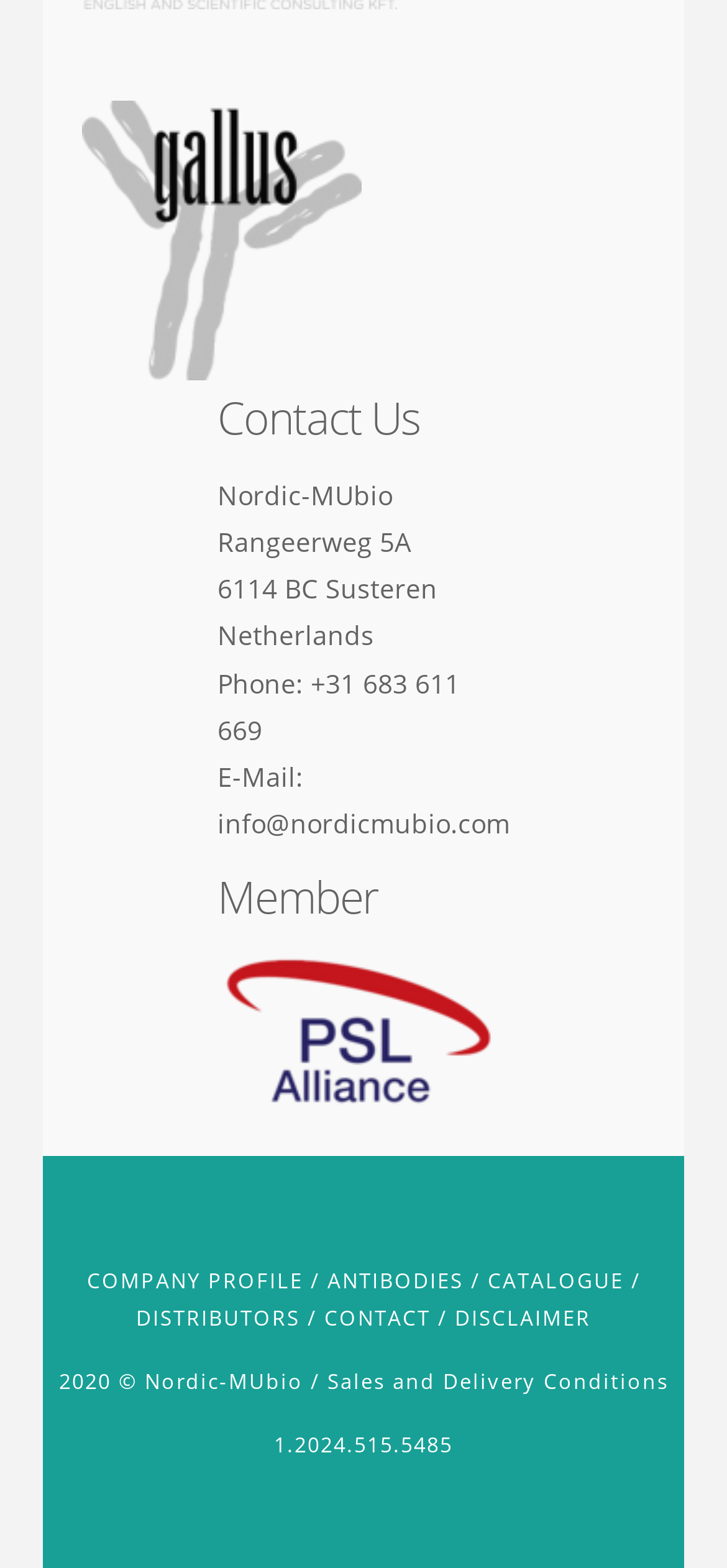Give a succinct answer to this question in a single word or phrase: 
What is the phone number of the company?

+31 683 611 669